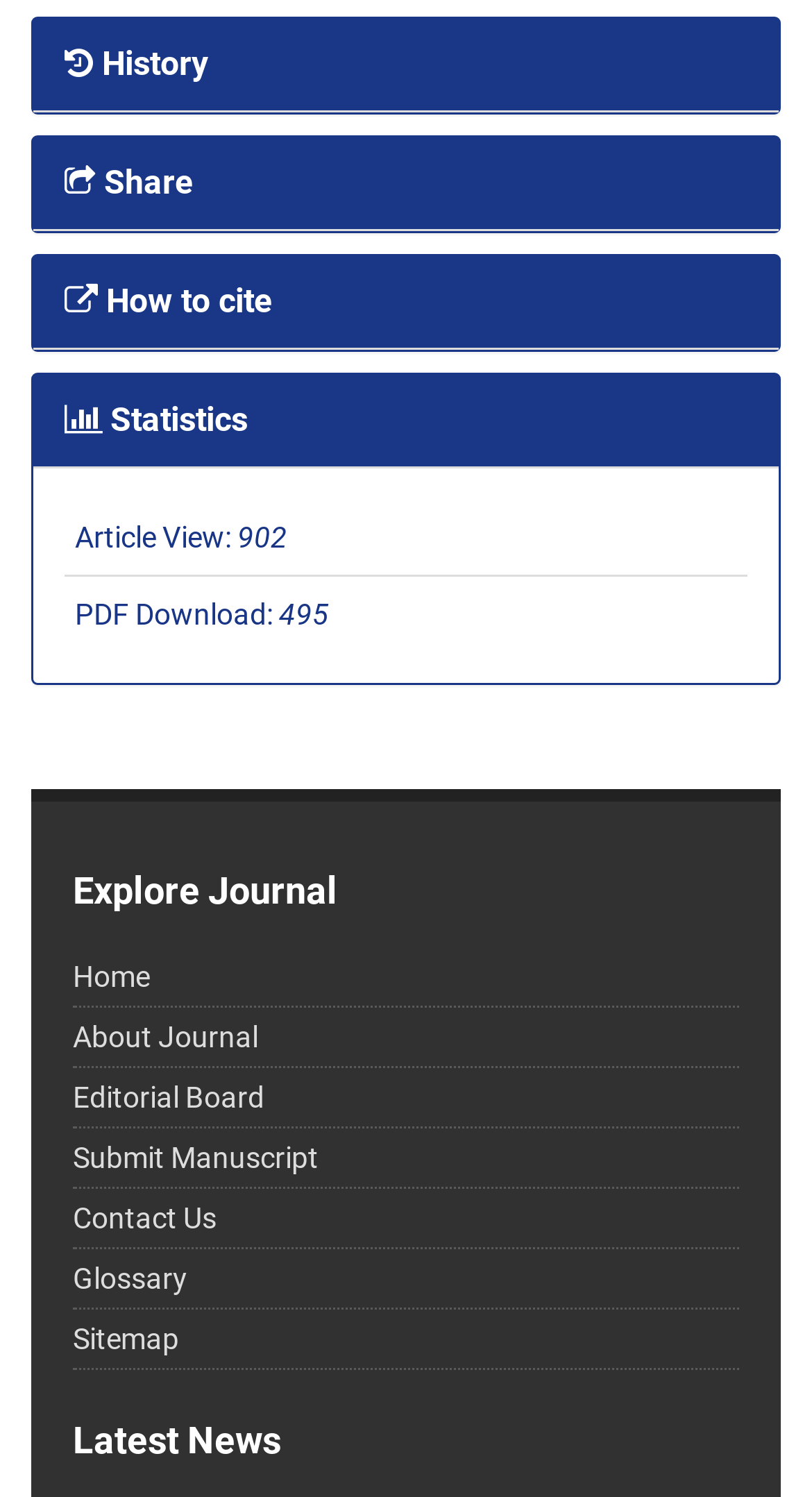What is the purpose of the 'Submit Manuscript' link? Refer to the image and provide a one-word or short phrase answer.

To submit a manuscript